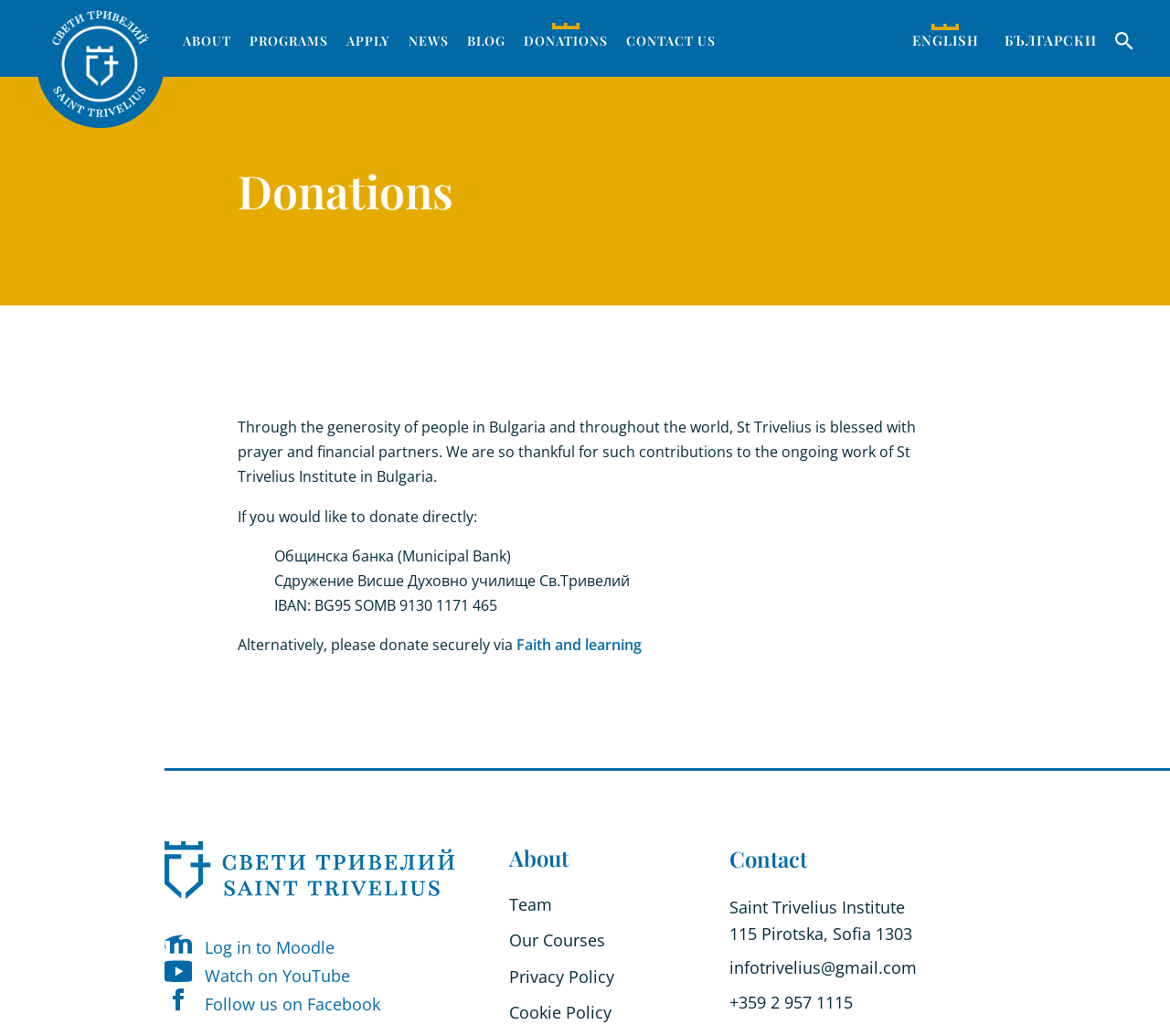Determine the bounding box for the UI element that matches this description: "Faith and learning".

[0.441, 0.613, 0.548, 0.632]